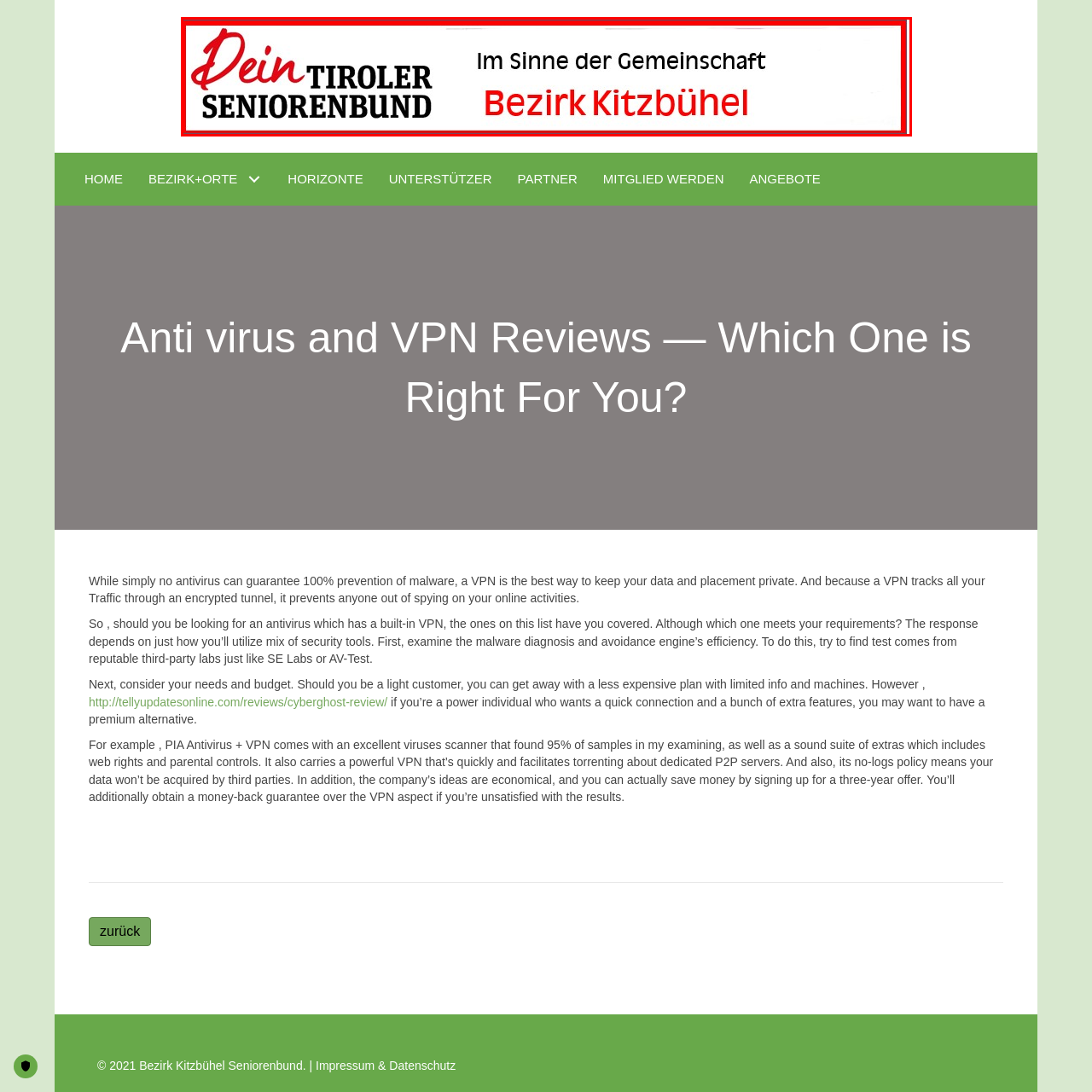Give a detailed account of the picture within the red bounded area.

The image features the logo of the "Bezirk Kitzbühel Seniorenbund," a senior citizens' organization in Tyrol, Austria. Prominently displayed is the phrase "Dein Tiroler Seniorenbund," emphasizing community spirit and support for its members. Below this, the organization's motto "Im Sinne der Gemeinschaft" highlights its commitment to collective welfare. The word "Bezirk" and "Kitzbühel" are highlighted in red, indicating the specific district the organization serves. The overall design is clean and inviting, encapsulating the essence of community and support for seniors in the region.